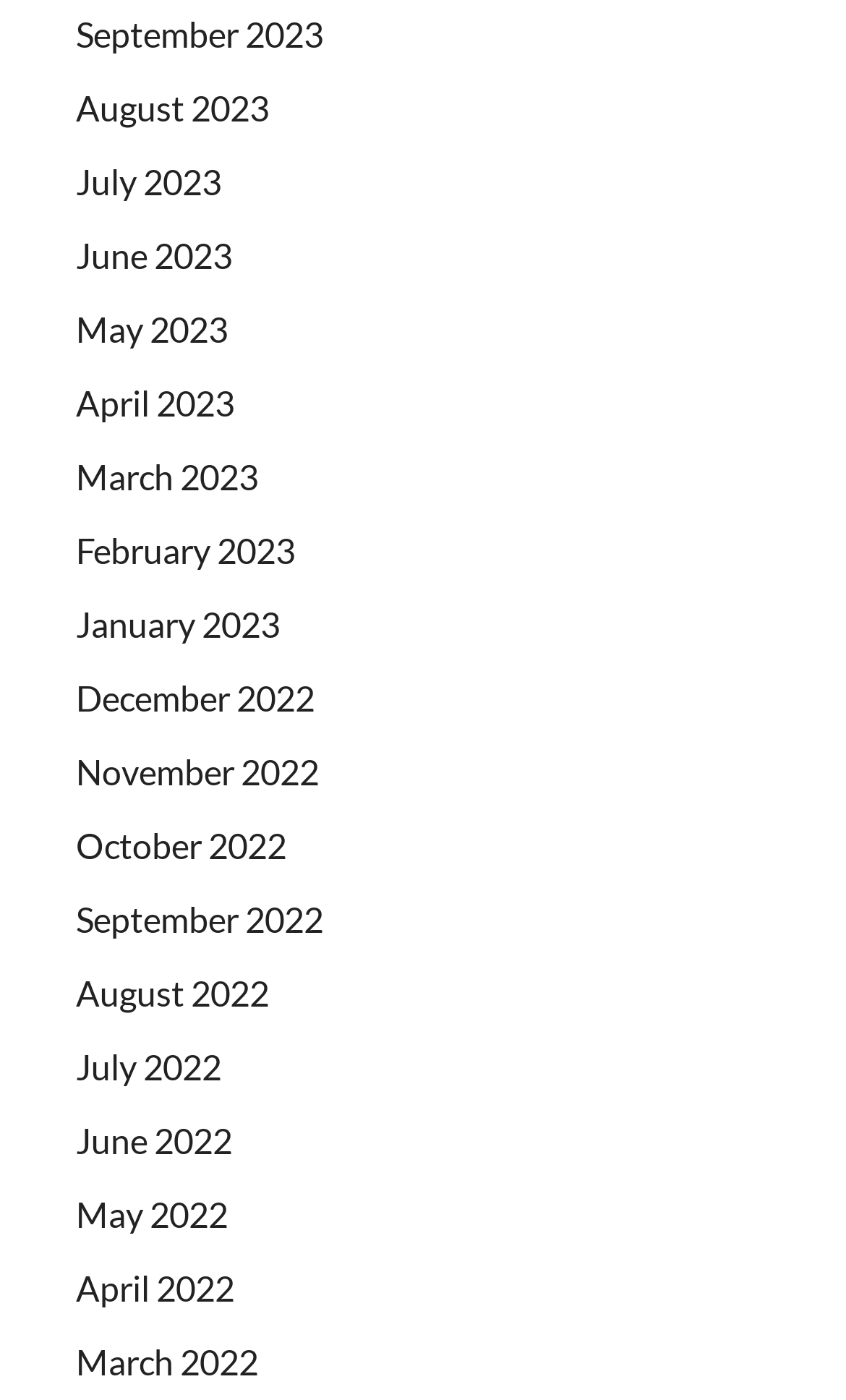Please find the bounding box coordinates of the element's region to be clicked to carry out this instruction: "View the product price".

None